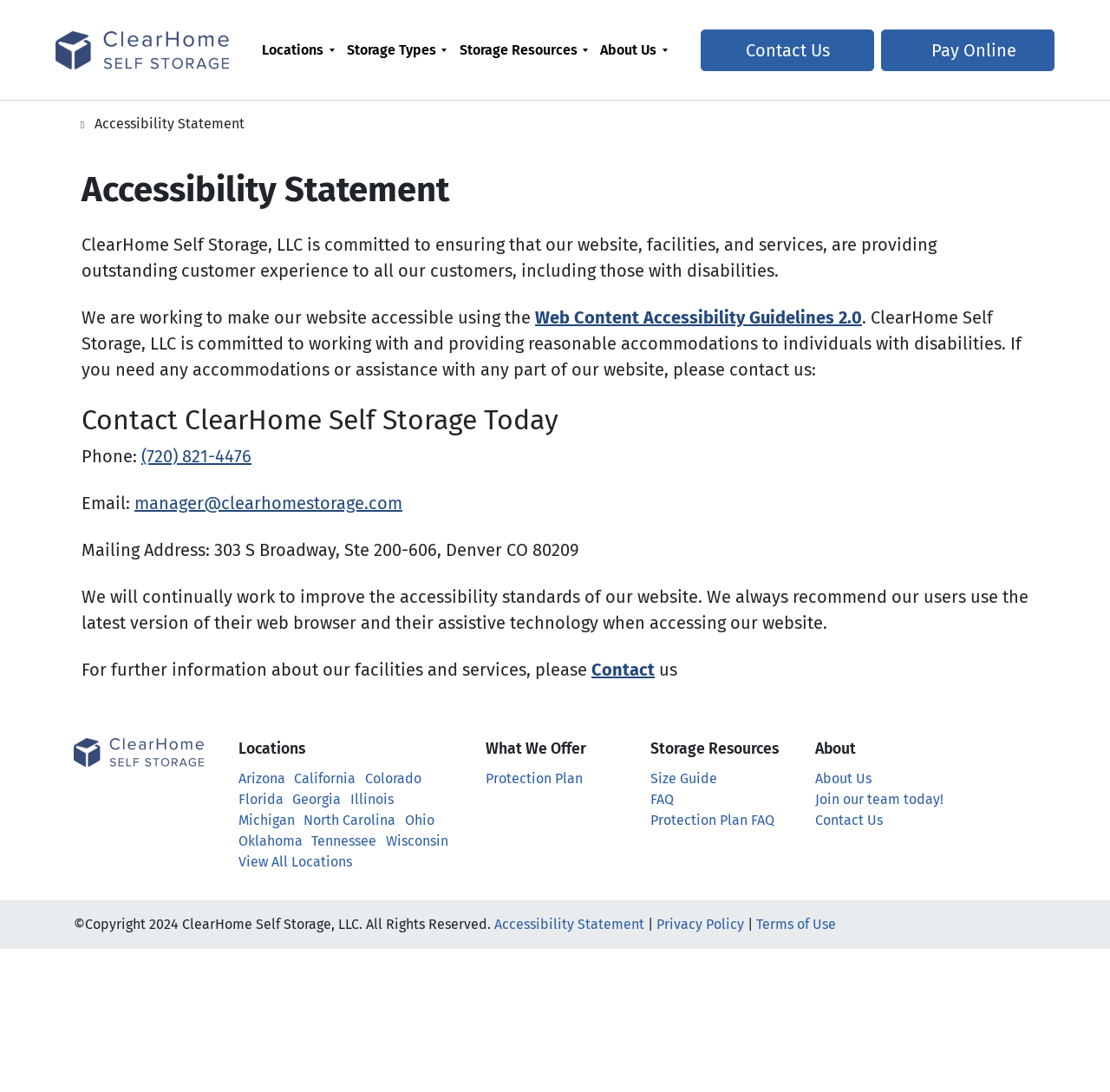Please answer the following question using a single word or phrase: 
What is the purpose of the 'Accessibility Statement' page?

To ensure accessibility for all customers